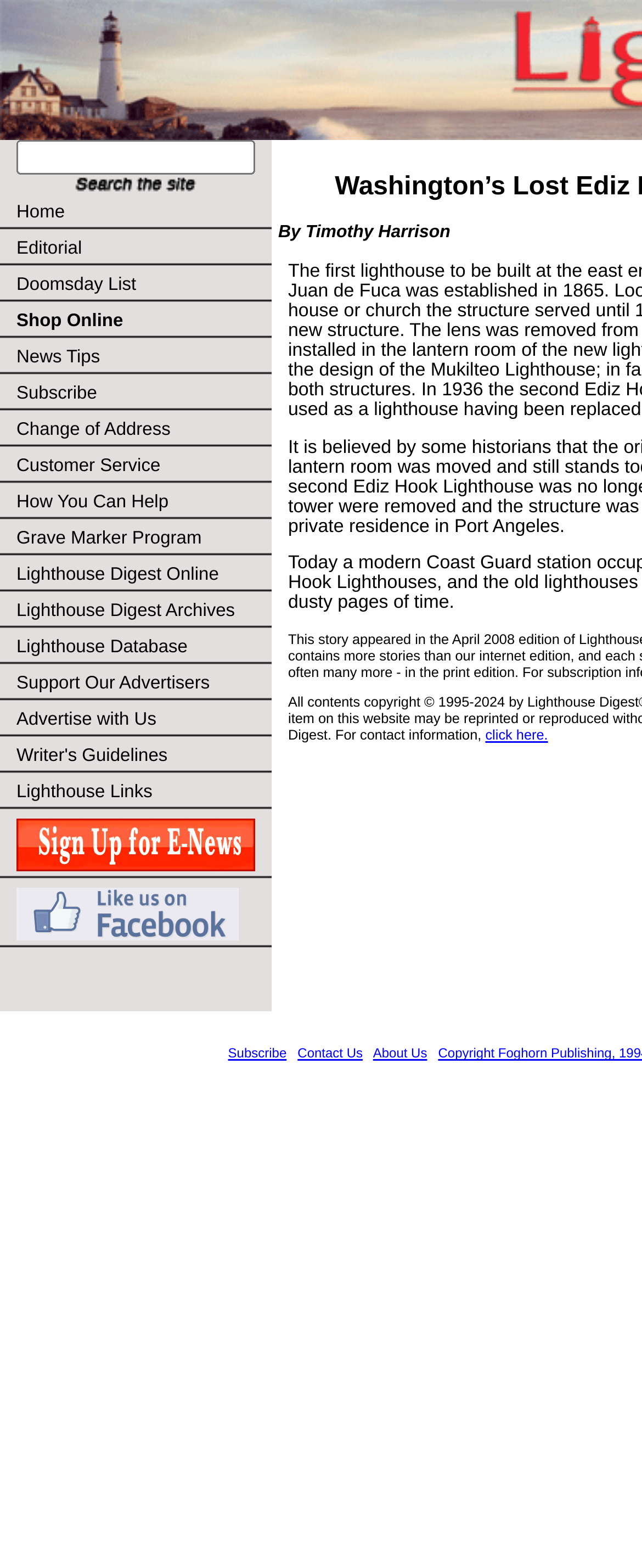Determine the bounding box coordinates of the clickable element to complete this instruction: "Send an email". Provide the coordinates in the format of four float numbers between 0 and 1, [left, top, right, bottom].

None